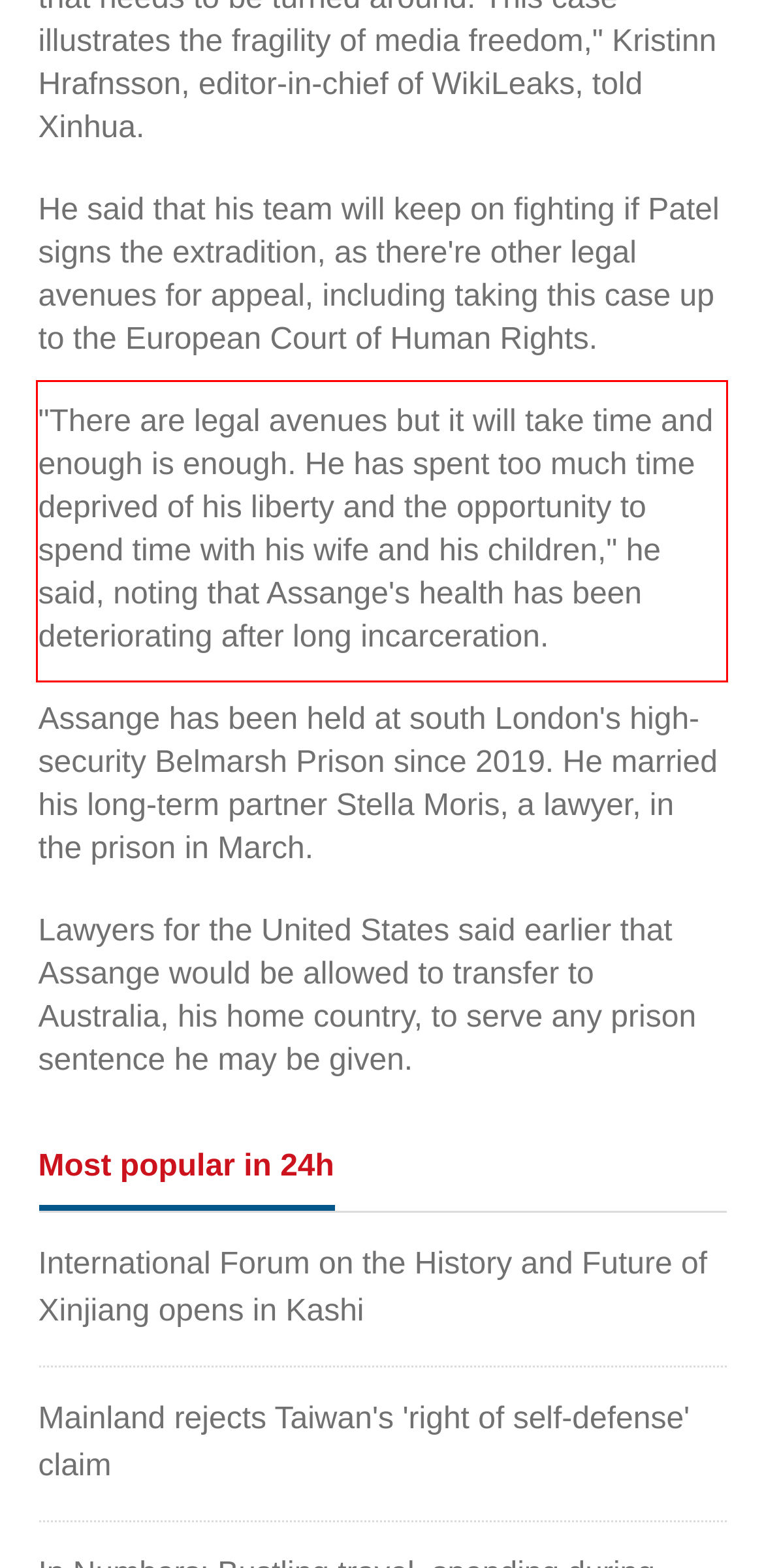Please perform OCR on the UI element surrounded by the red bounding box in the given webpage screenshot and extract its text content.

"There are legal avenues but it will take time and enough is enough. He has spent too much time deprived of his liberty and the opportunity to spend time with his wife and his children," he said, noting that Assange's health has been deteriorating after long incarceration.